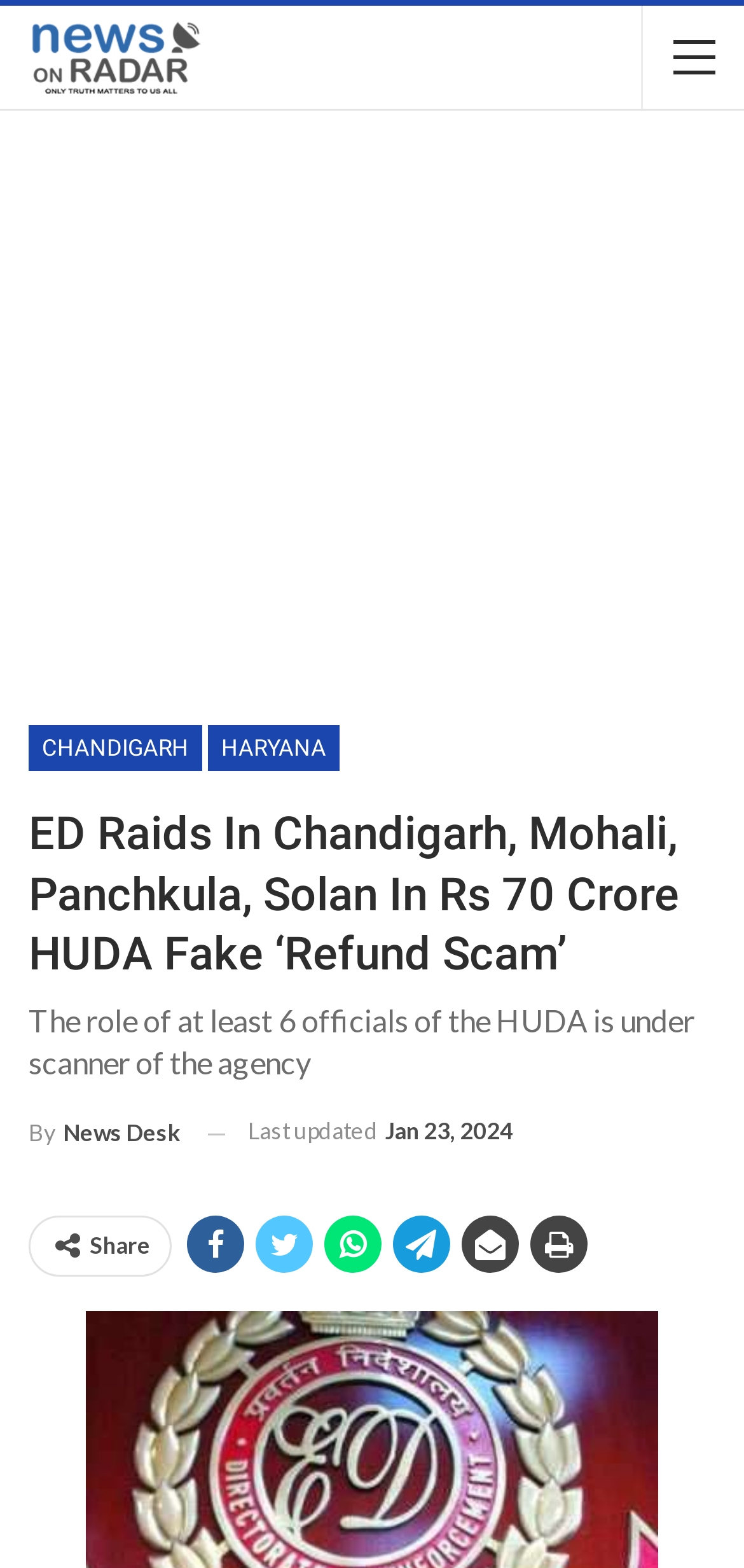From the image, can you give a detailed response to the question below:
When was the news article last updated?

I found the answer in the time element which contains the StaticText elements 'Last updated' and 'Jan 23, 2024' which suggests that the news article was last updated on this date.